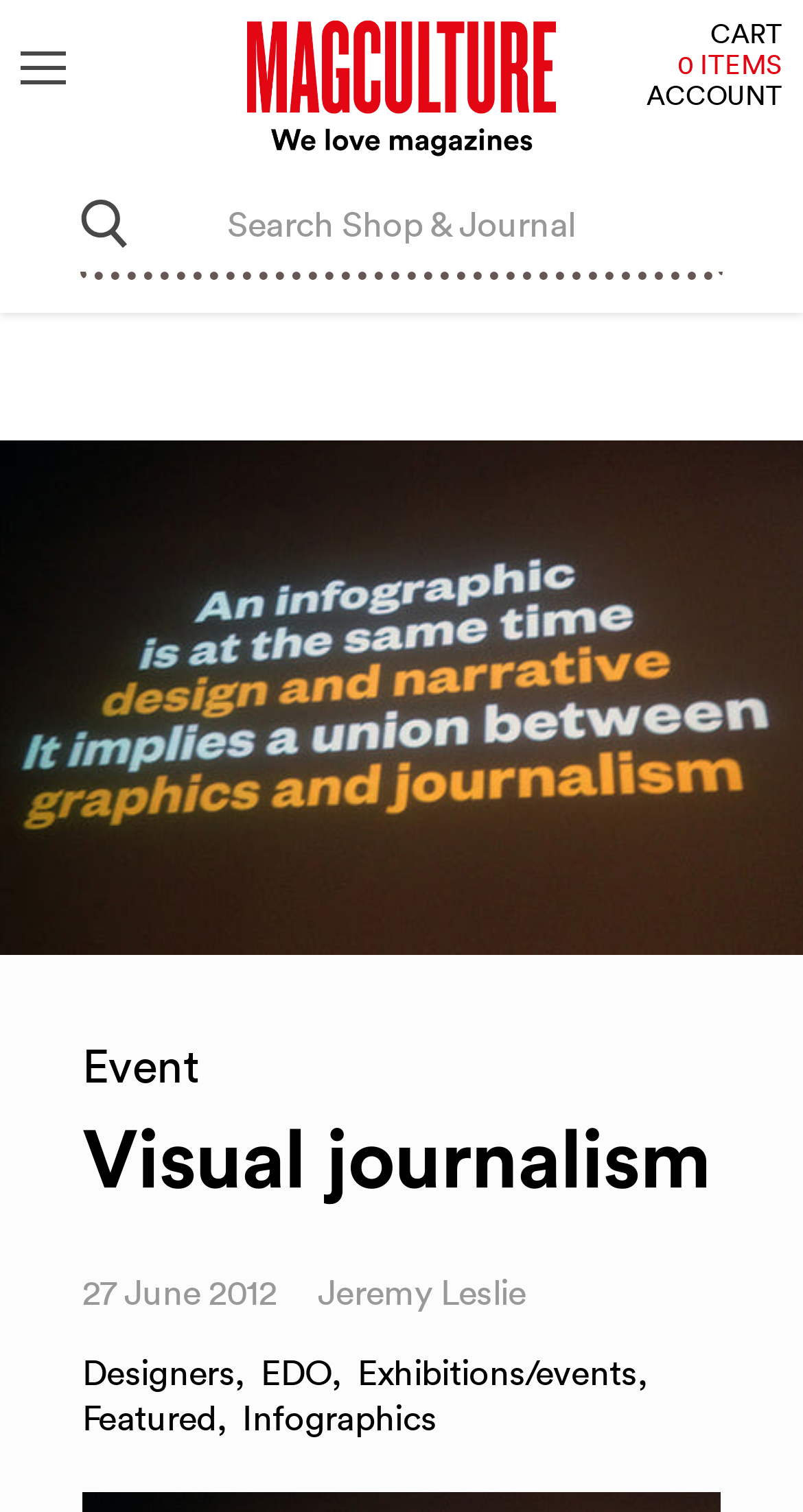What is the current number of items in the cart?
Look at the image and construct a detailed response to the question.

I determined the answer by looking at the text '0 ITEMS' located at the top right corner of the webpage, which indicates the current number of items in the cart.